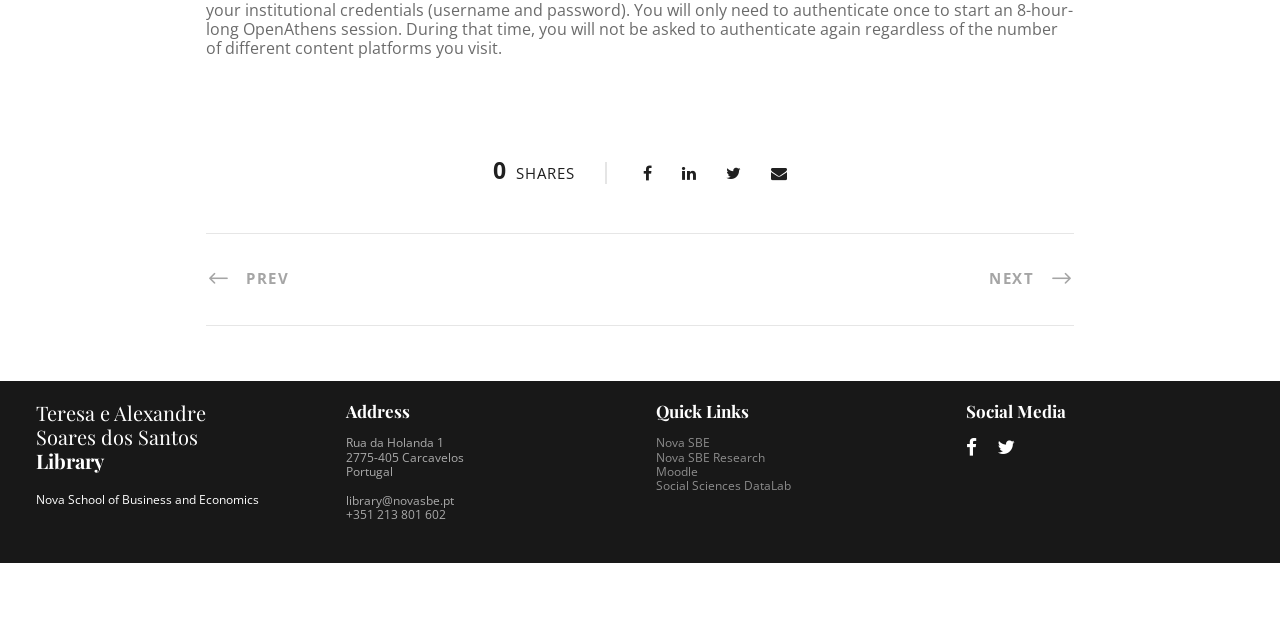Provide the bounding box coordinates, formatted as (top-left x, top-left y, bottom-right x, bottom-right y), with all values being floating point numbers between 0 and 1. Identify the bounding box of the UI element that matches the description: parent_node: HOMEPAGE

[0.941, 0.883, 0.977, 0.953]